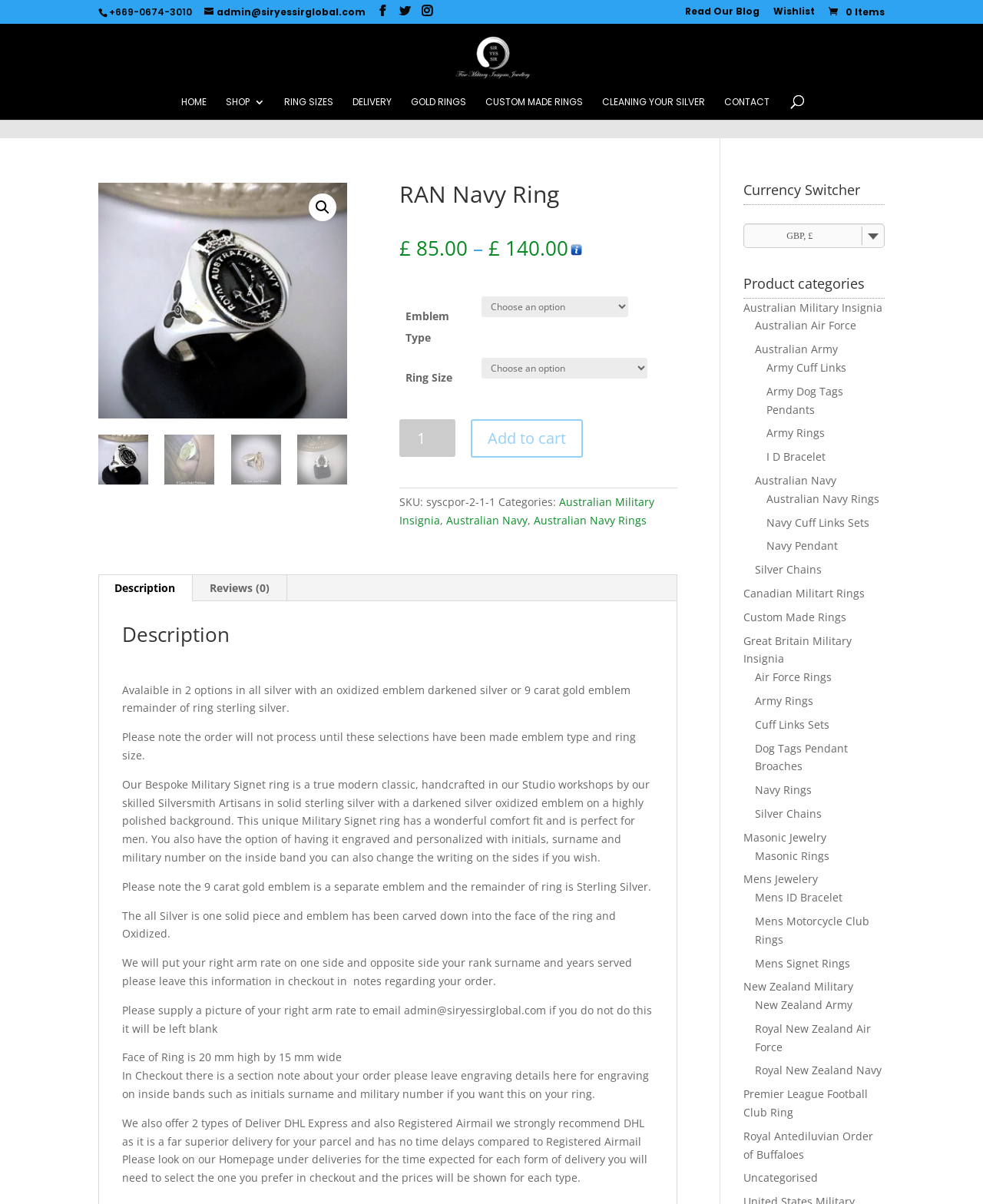What is the width of the face of the RAN Navy Ring?
Refer to the image and provide a detailed answer to the question.

The width of the face of the RAN Navy Ring can be found in the product description section, where it is listed as '20 mm high by 15 mm wide'. This measurement refers to the dimensions of the face of the ring.